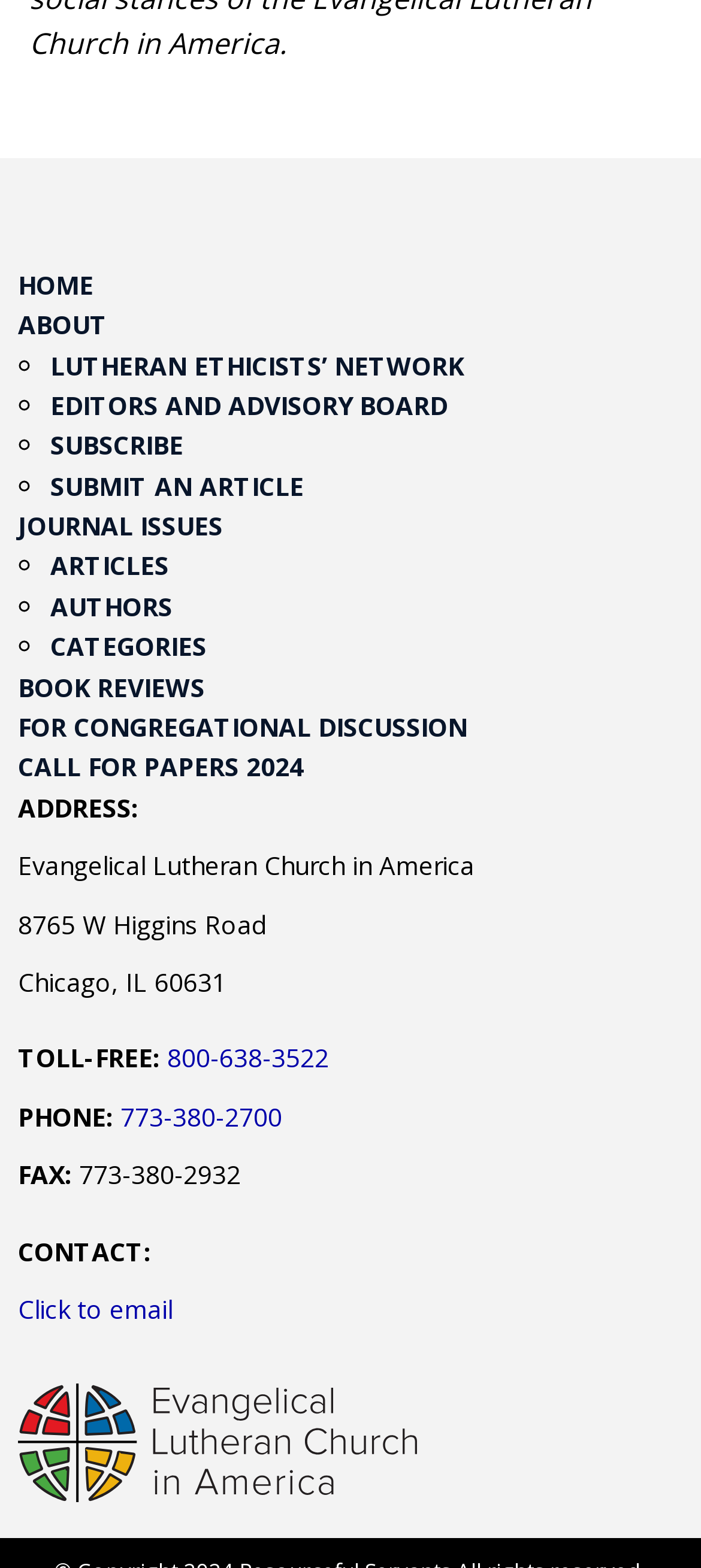Determine the bounding box coordinates of the clickable area required to perform the following instruction: "Click HOME". The coordinates should be represented as four float numbers between 0 and 1: [left, top, right, bottom].

[0.026, 0.17, 0.133, 0.192]